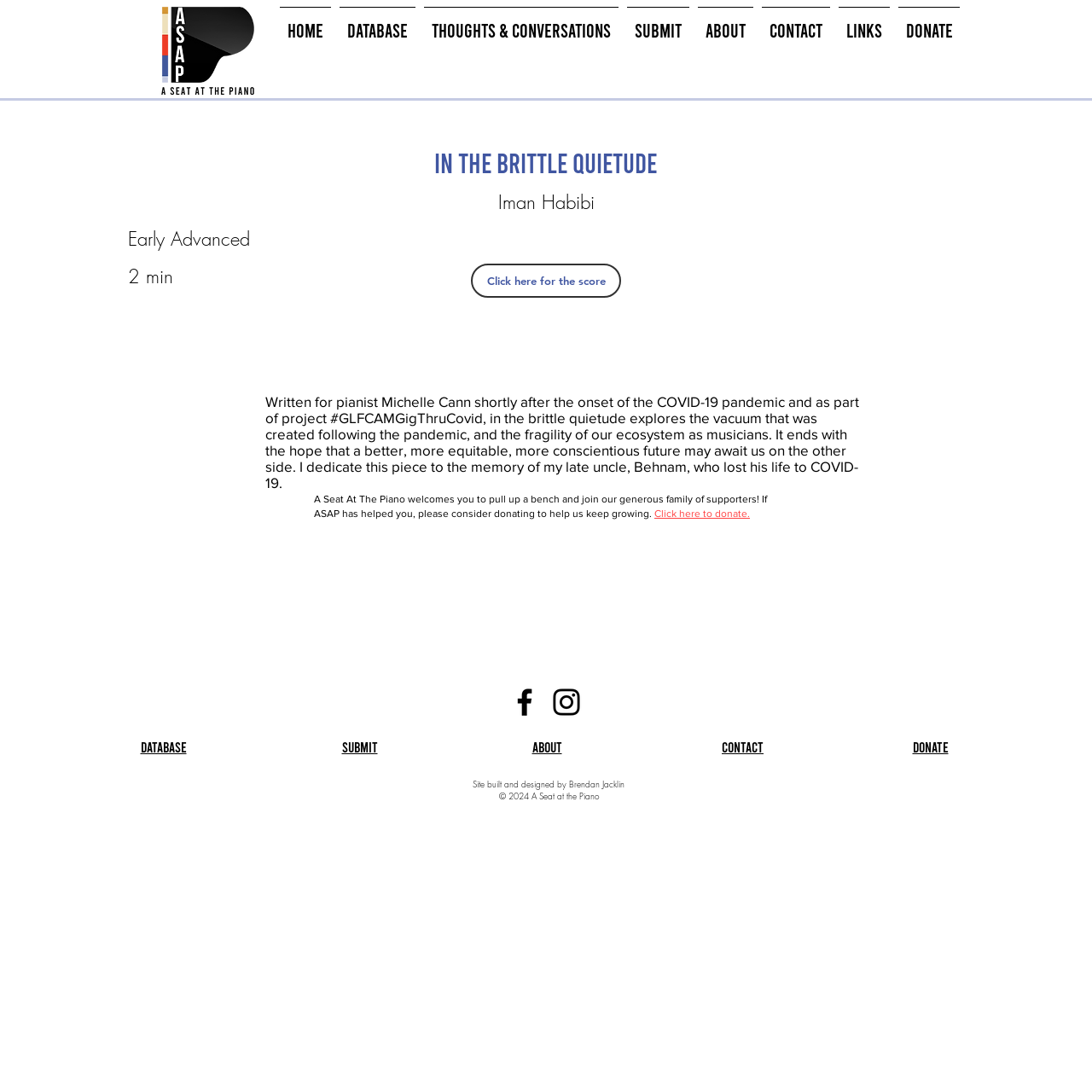Locate the bounding box coordinates of the segment that needs to be clicked to meet this instruction: "Visit the Facebook page".

[0.464, 0.627, 0.497, 0.659]